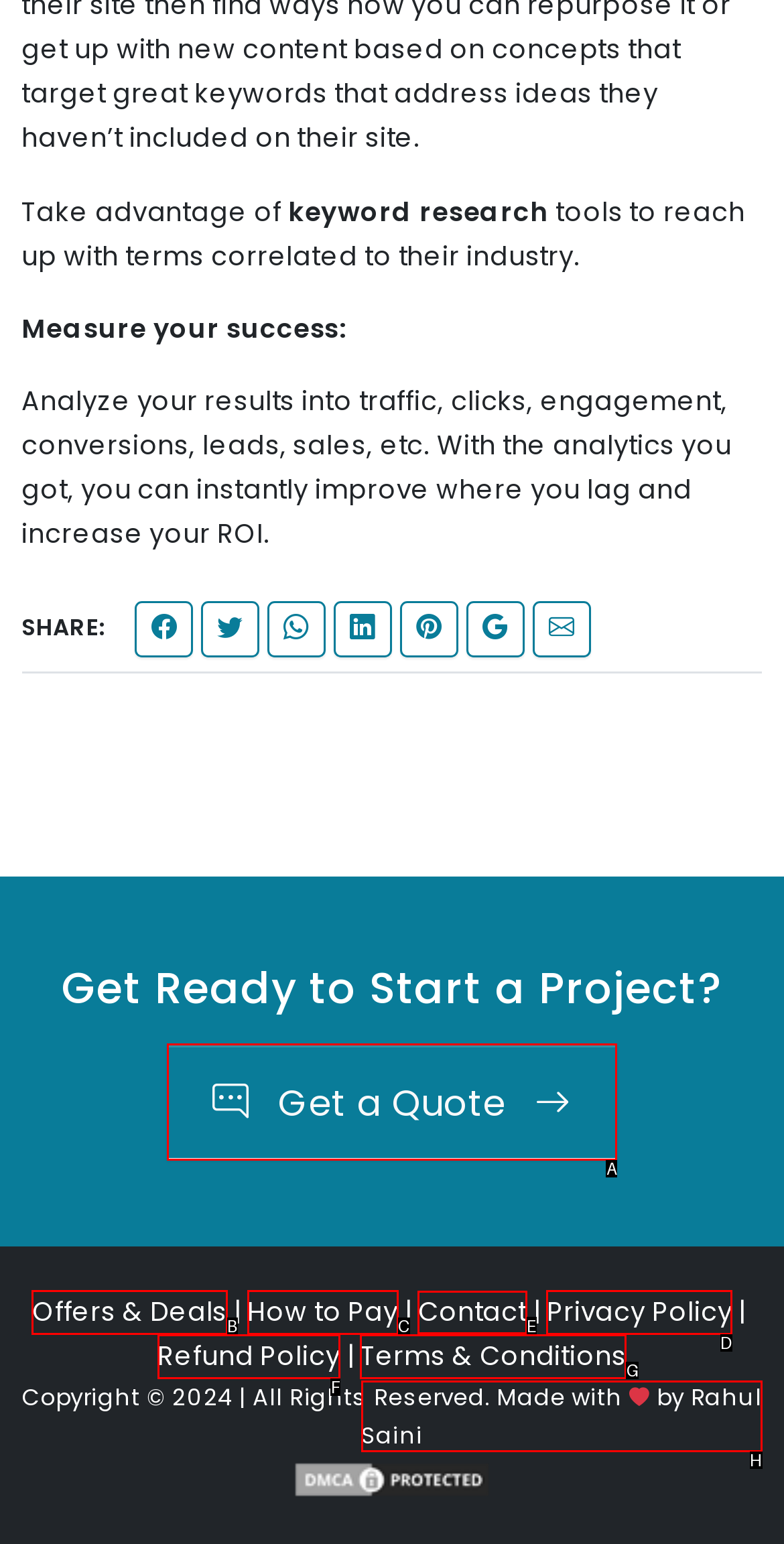Identify the letter of the option that should be selected to accomplish the following task: Contact us. Provide the letter directly.

E